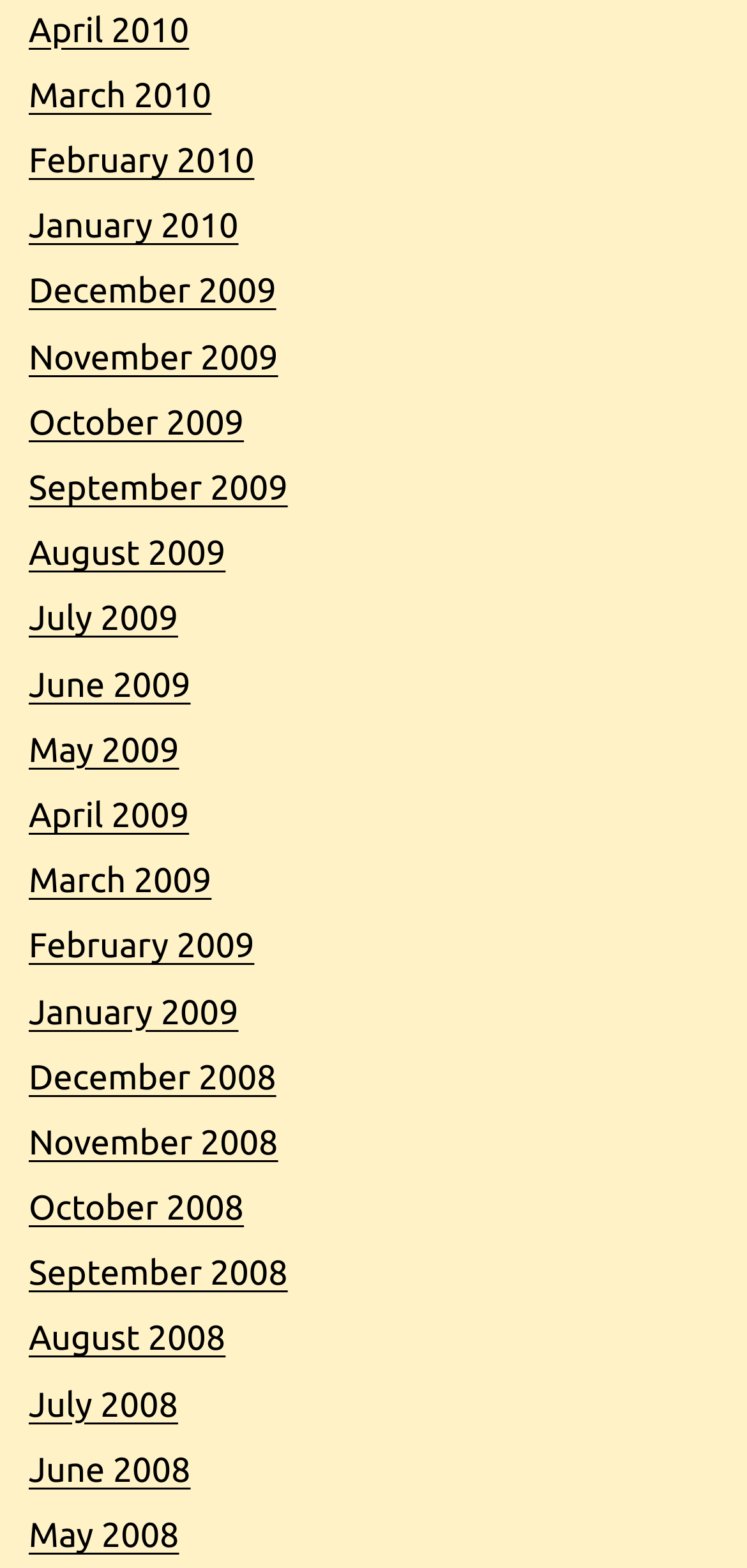What is the month listed above June 2009?
Provide a detailed answer to the question, using the image to inform your response.

By comparing the y1 and y2 coordinates of the links, I determined that the link 'May 2009' is located above the link 'June 2009'.